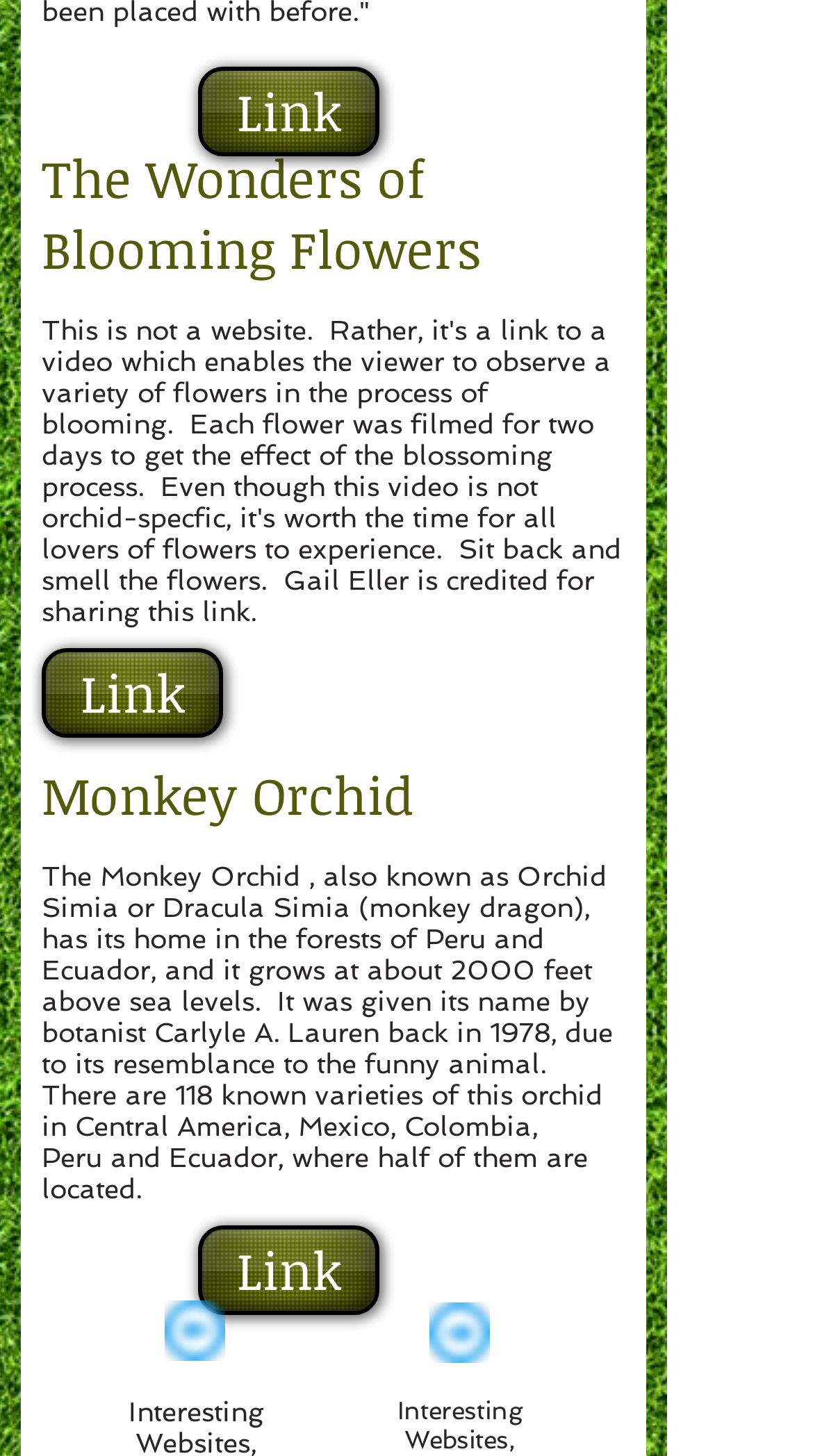Determine the bounding box coordinates for the area you should click to complete the following instruction: "Read about the Monkey Orchid".

[0.051, 0.521, 0.769, 0.57]